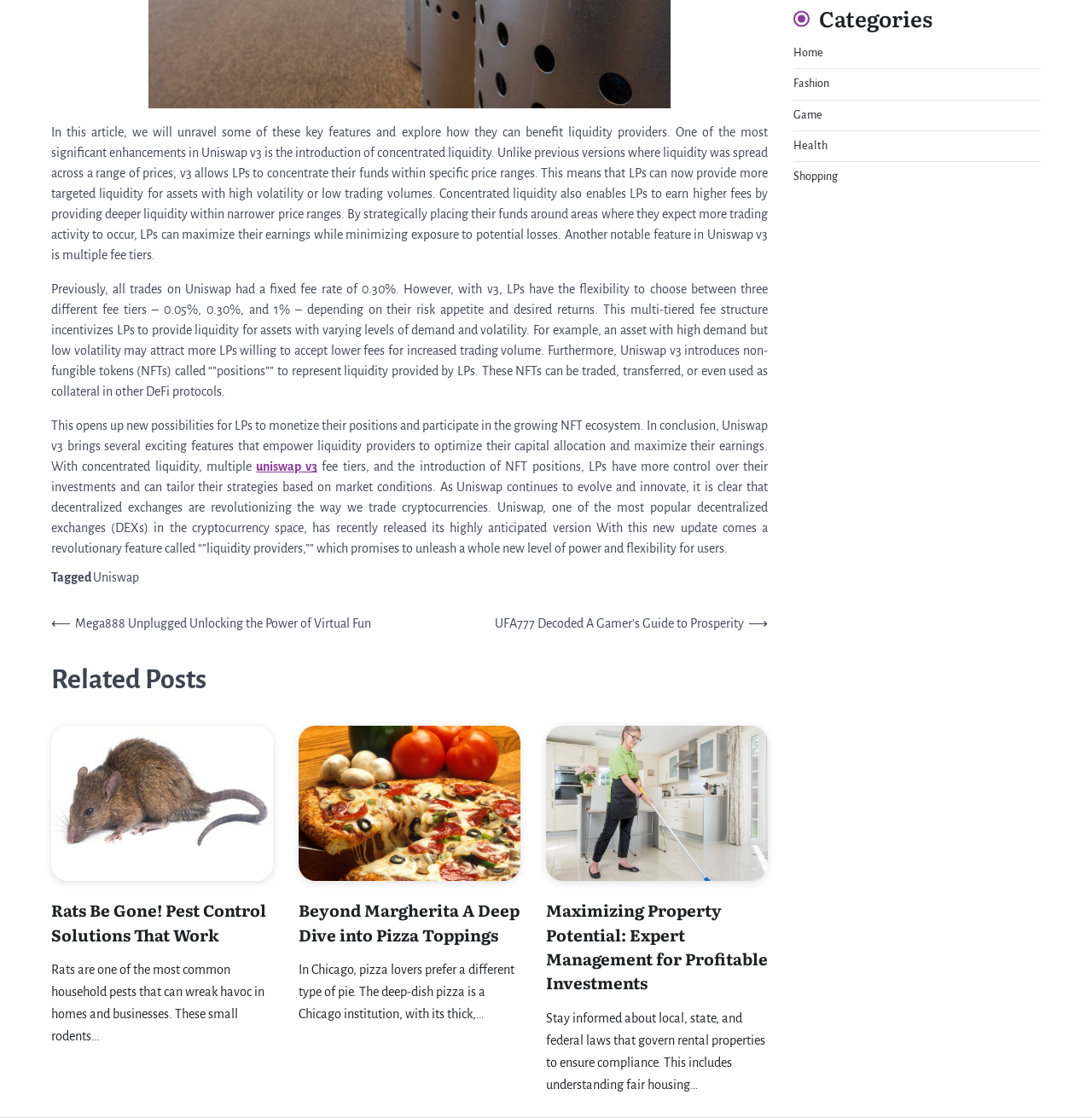Locate the bounding box for the described UI element: "uniswap v3". Ensure the coordinates are four float numbers between 0 and 1, formatted as [left, top, right, bottom].

[0.235, 0.411, 0.291, 0.424]